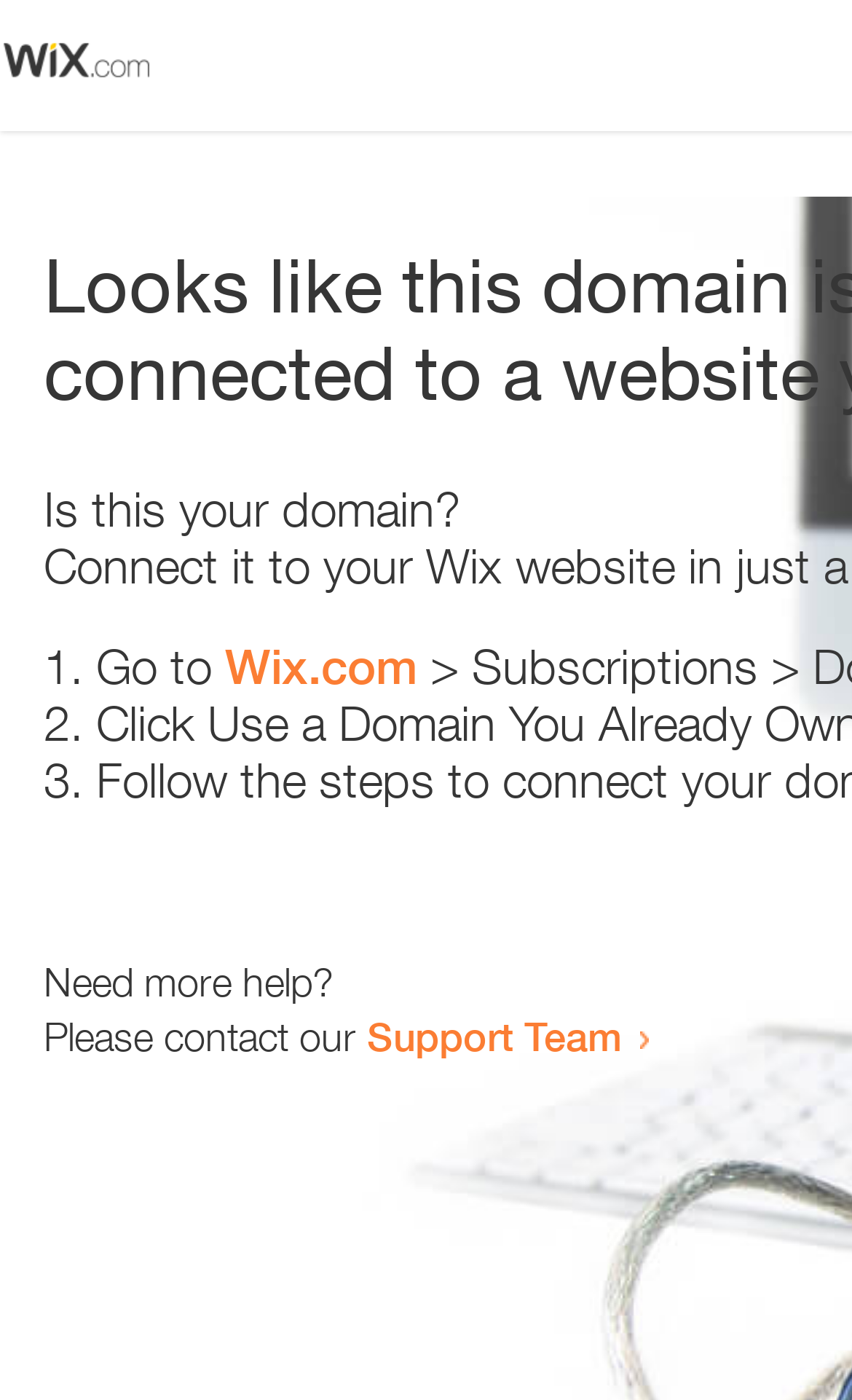Explain in detail what you observe on this webpage.

The webpage appears to be an error page, with a small image at the top left corner. Below the image, there is a question "Is this your domain?" in a prominent position. 

To the right of the question, there is a numbered list with three items. The first item starts with "1." and suggests going to "Wix.com". The second item starts with "2." and the third item starts with "3.", but their contents are not specified. 

Further down the page, there is a section that offers help, with the text "Need more help?" followed by a sentence "Please contact our" and a link to the "Support Team".